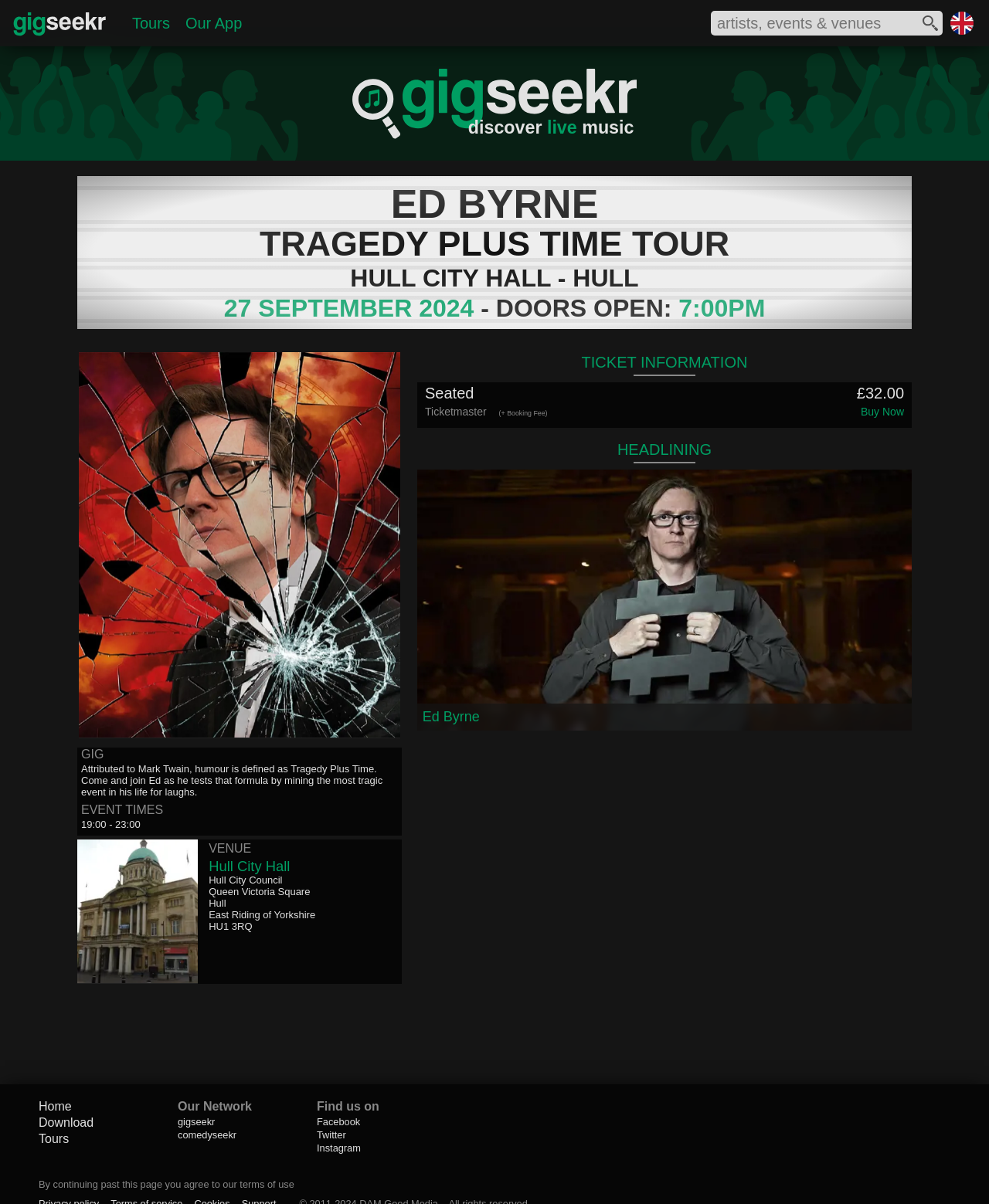Kindly determine the bounding box coordinates for the clickable area to achieve the given instruction: "View Ed Byrne's artist profile".

[0.422, 0.39, 0.922, 0.607]